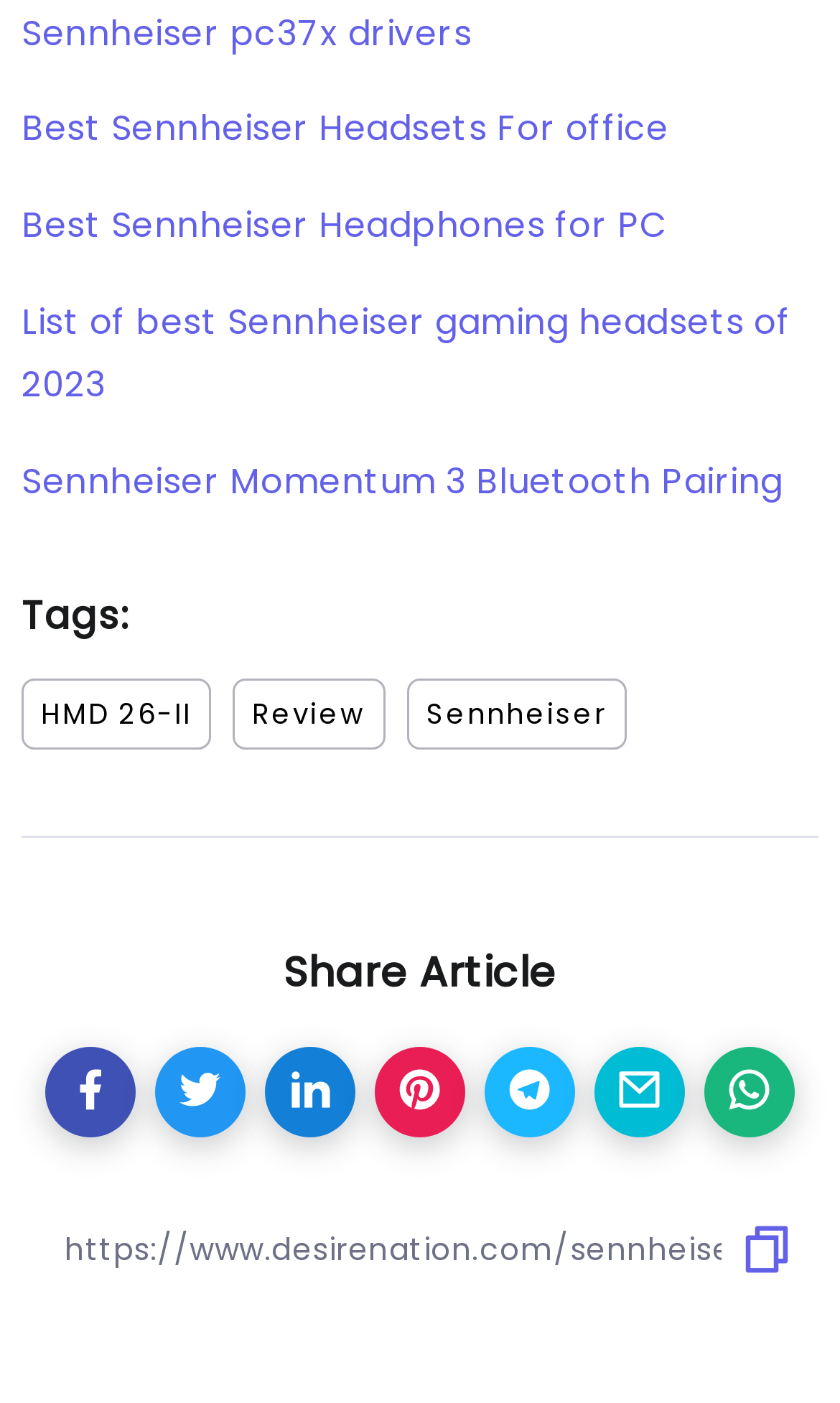Identify the bounding box of the UI component described as: "HMD 26-II".

[0.026, 0.484, 0.251, 0.534]